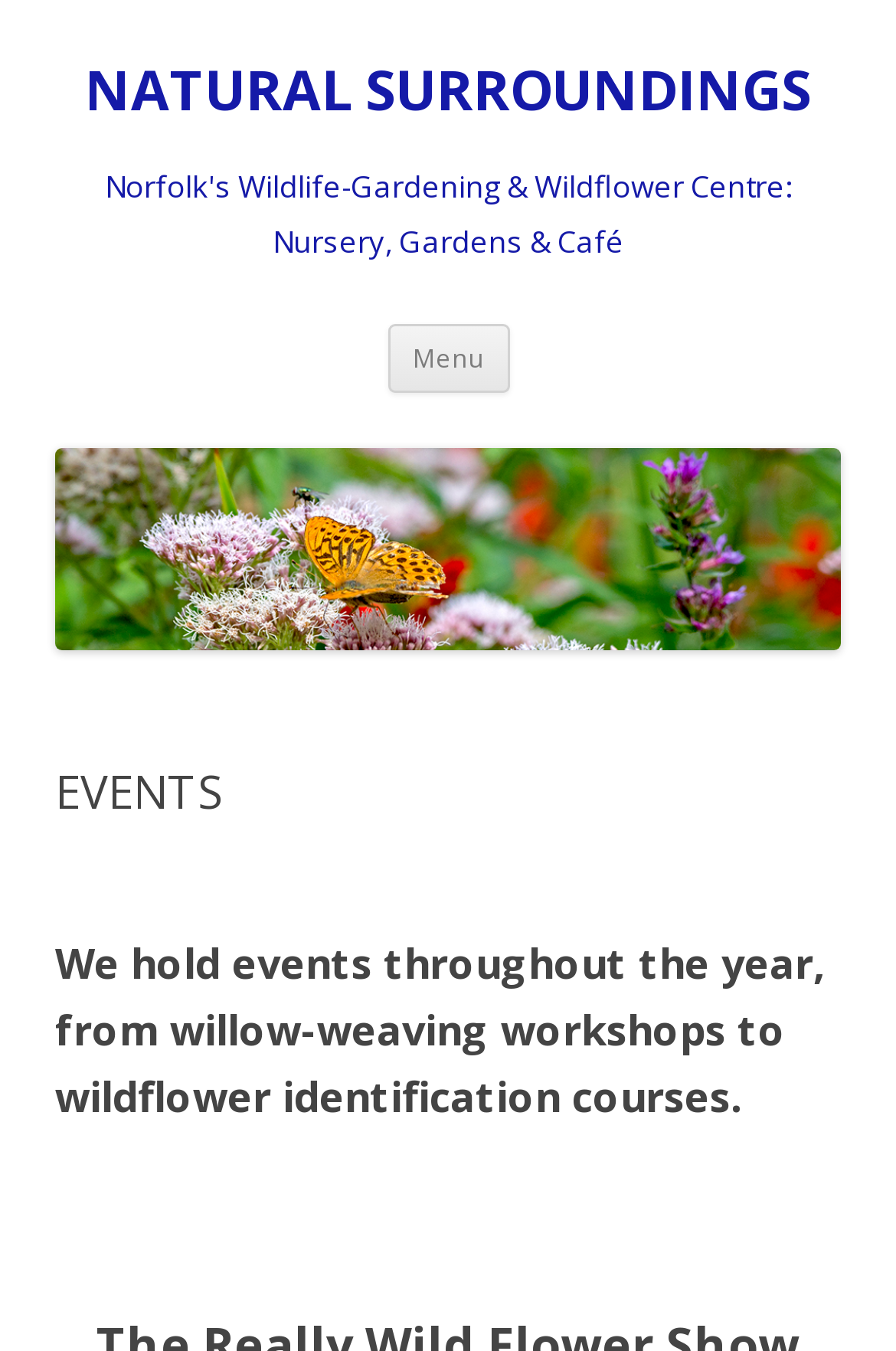Provide a thorough description of the webpage you see.

The webpage is about Natural Surroundings, an events-focused platform, particularly highlighting Norfolk's Wildlife-Gardening & Wildflower Centre. At the top, there is a prominent heading "NATURAL SURROUNDINGS" with a corresponding link. Below it, a more detailed heading describes the centre as a "Nursery, Gardens & Café". 

On the top-right side, a "Menu" button is located, accompanied by a "Skip to content" link. Further down, there is another "NATURAL SURROUNDINGS" link. Above this link, a large image with the same title "NATURAL SURROUNDINGS" occupies a significant portion of the page. 

Below the image, a header section contains an "EVENTS" heading, followed by a descriptive paragraph about the events held throughout the year, including willow-weaving workshops and wildflower identification courses.